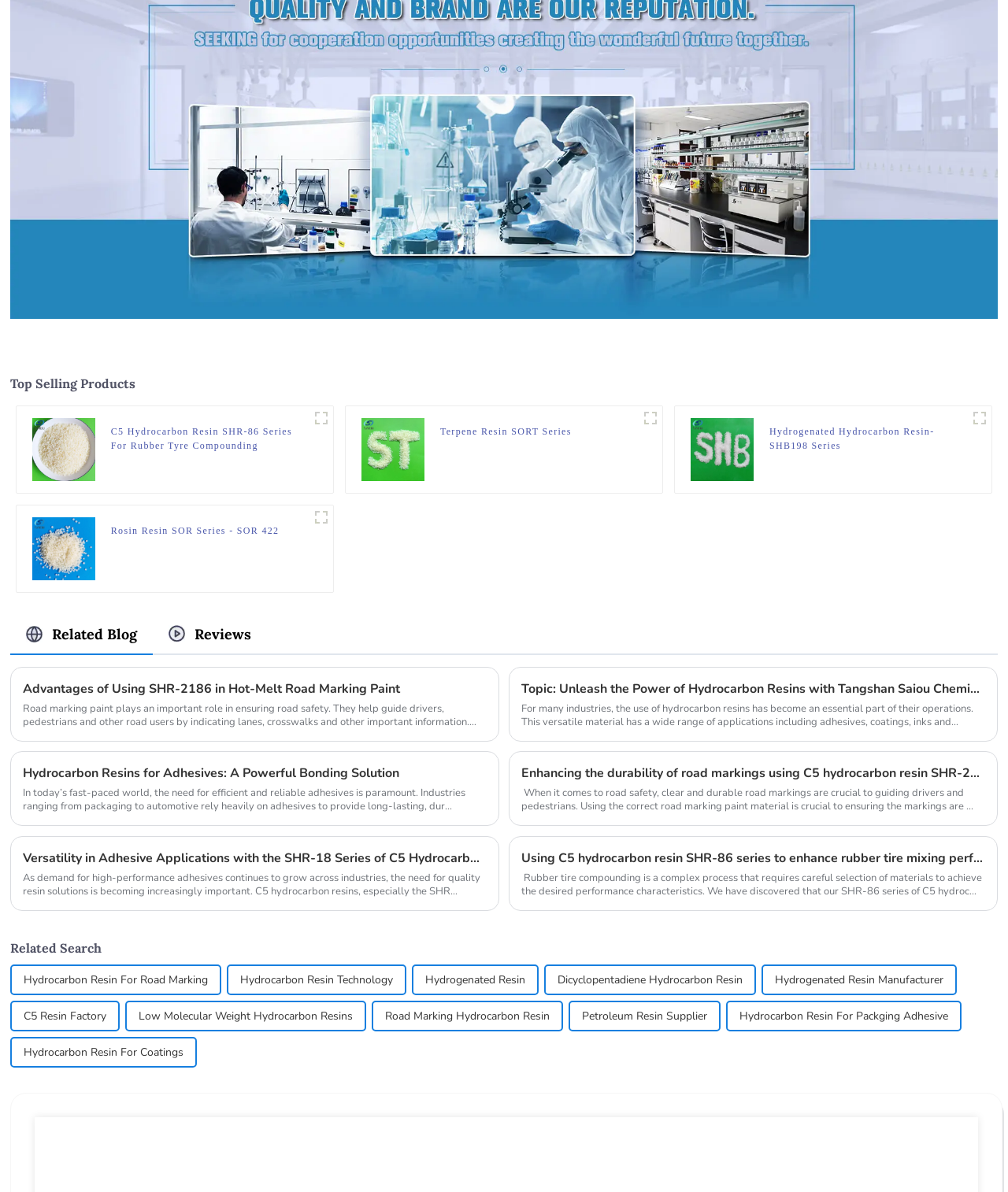Determine the bounding box coordinates of the region that needs to be clicked to achieve the task: "Click on the link 'C5 Hydrocarbon Resin SHR-86 Series For Rubber Tyre Compounding'".

[0.032, 0.371, 0.094, 0.382]